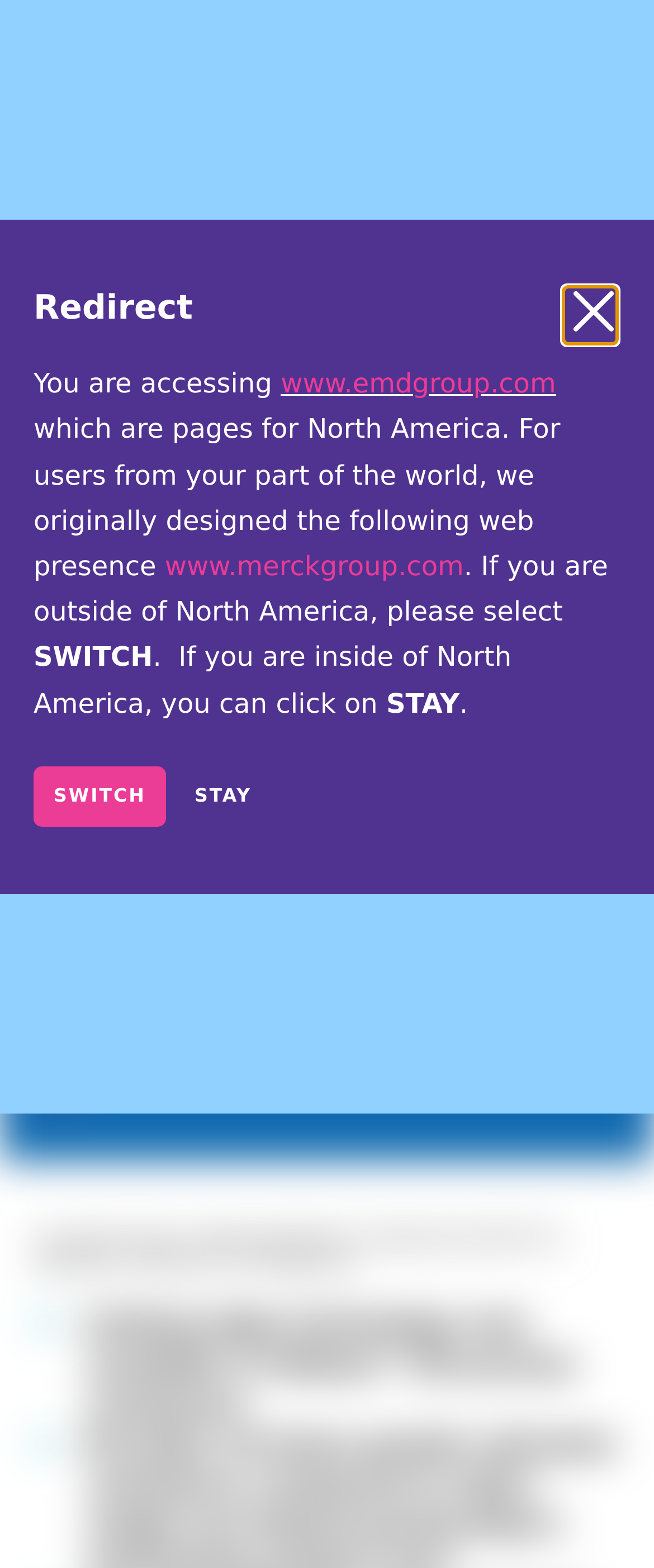What is the purpose of the disclaimer modal?
Identify the answer in the screenshot and reply with a single word or phrase.

To redirect users to a different website